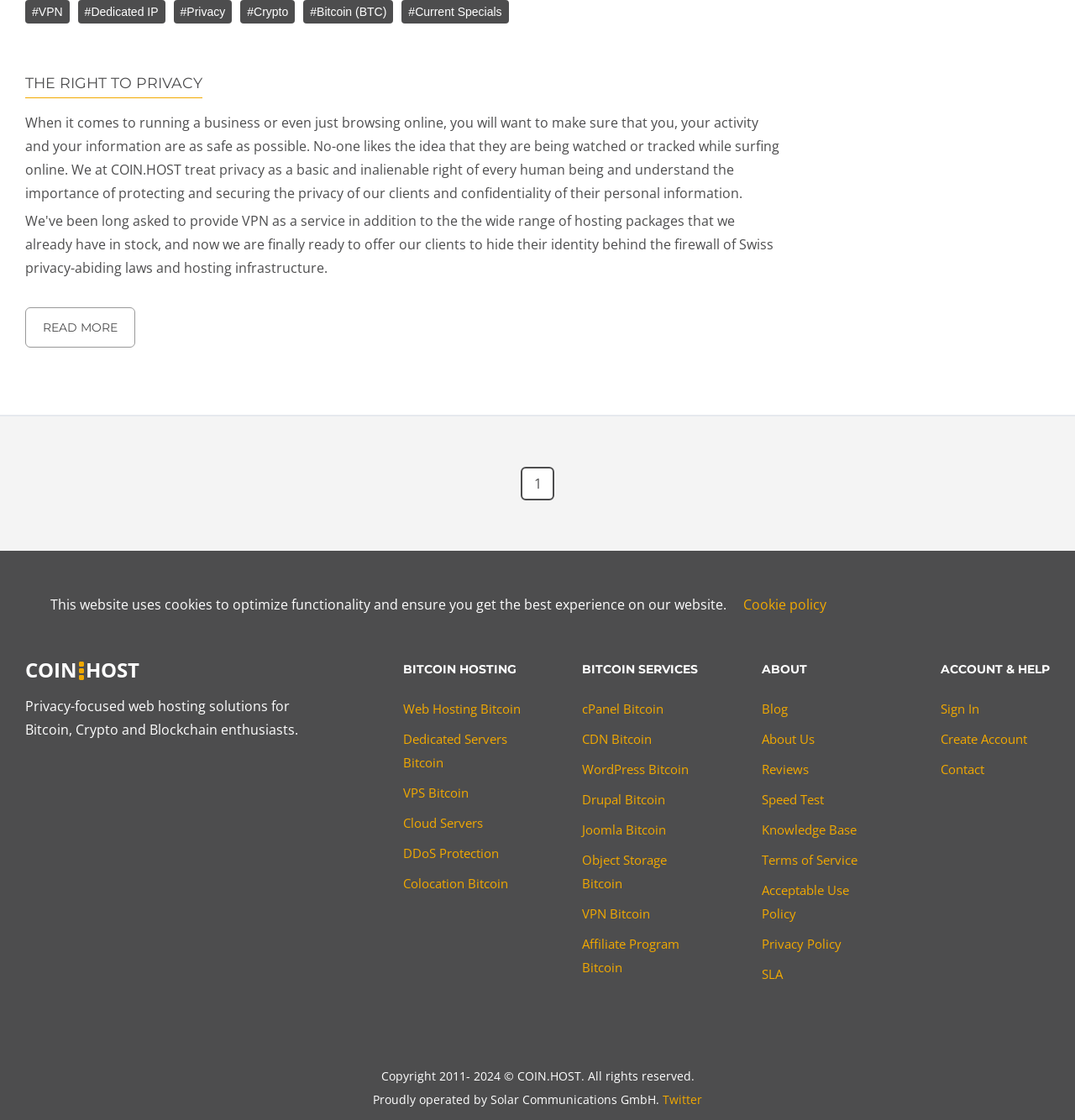Give a one-word or one-phrase response to the question:
What is the main topic of this webpage?

Privacy and Cryptocurrency